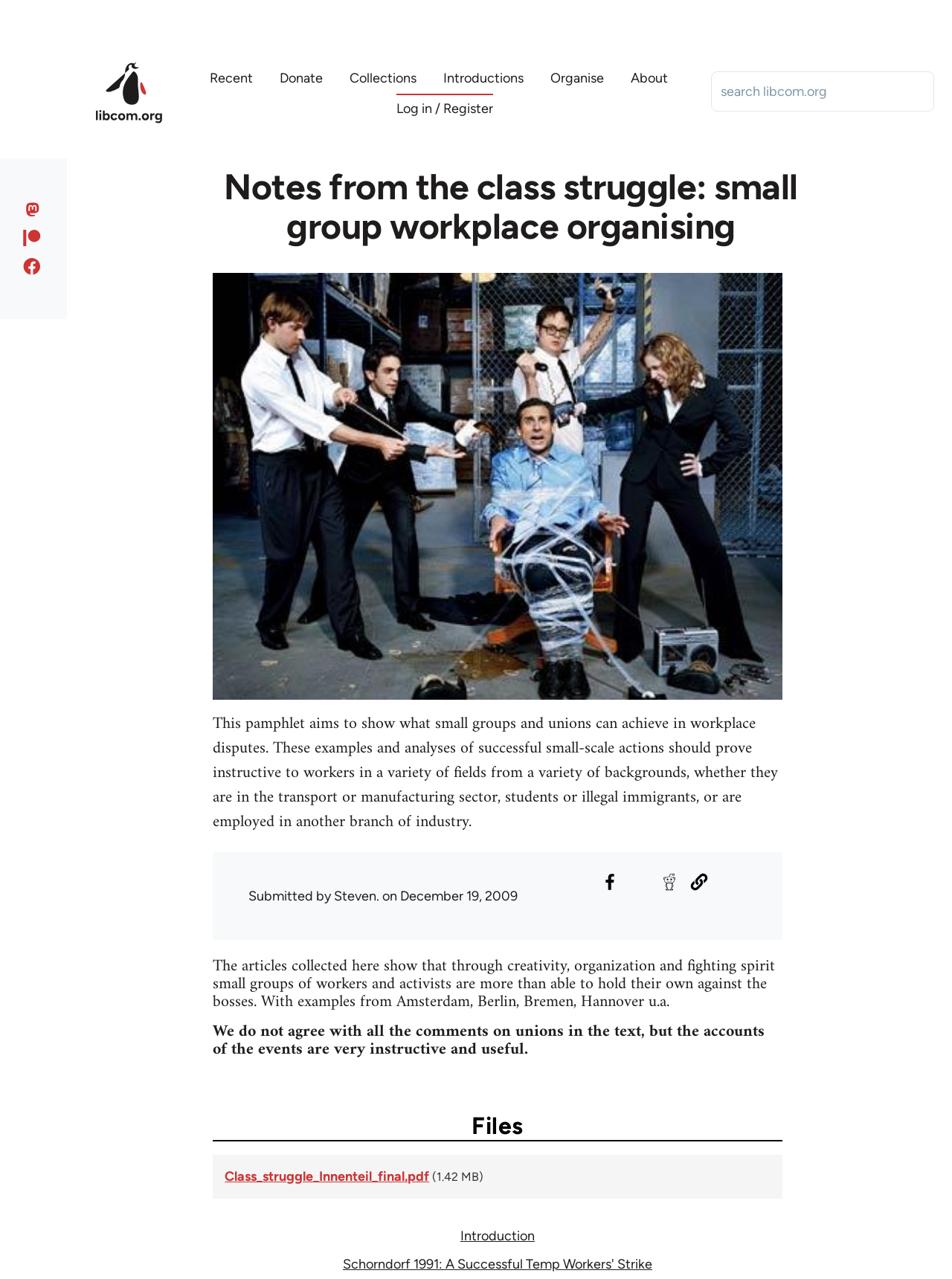Determine the bounding box coordinates for the area that should be clicked to carry out the following instruction: "Download the PDF file".

[0.236, 0.913, 0.451, 0.926]